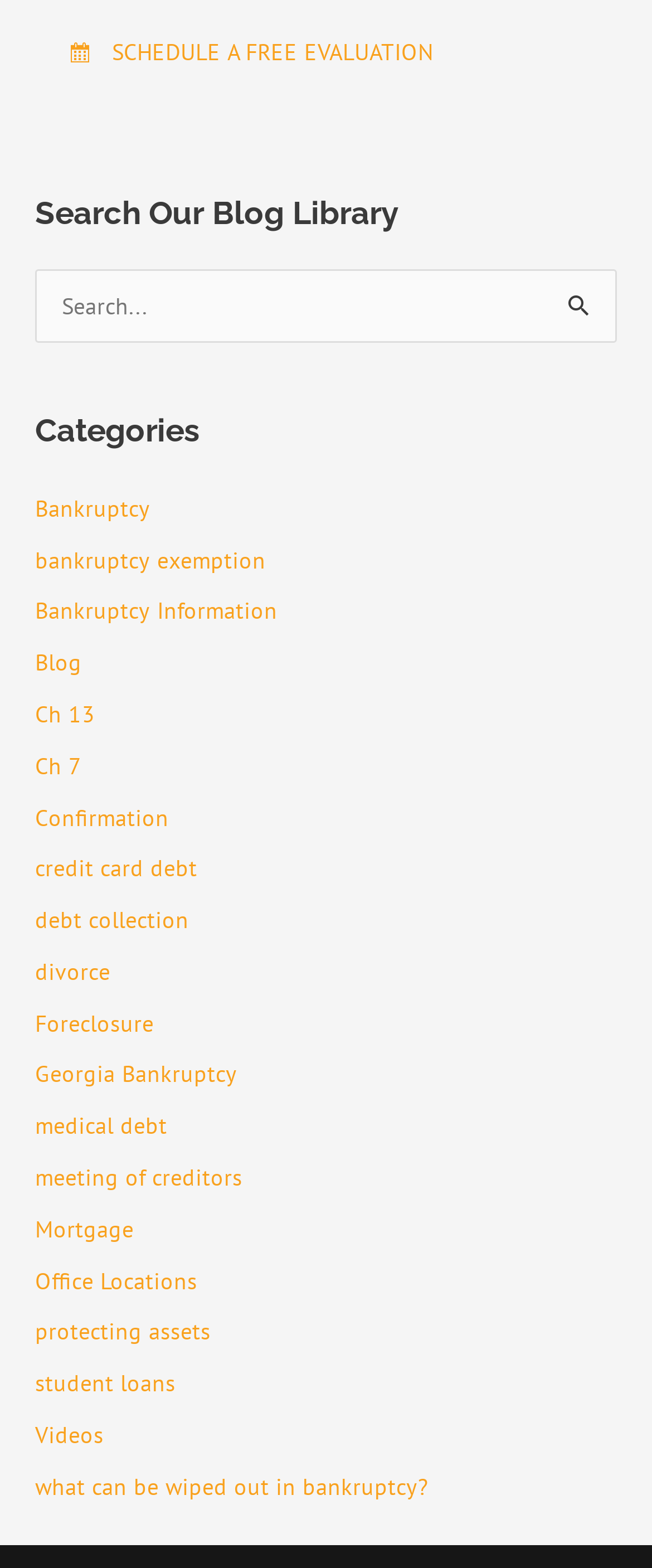Identify the bounding box coordinates for the UI element mentioned here: "meeting of creditors". Provide the coordinates as four float values between 0 and 1, i.e., [left, top, right, bottom].

[0.054, 0.741, 0.372, 0.76]